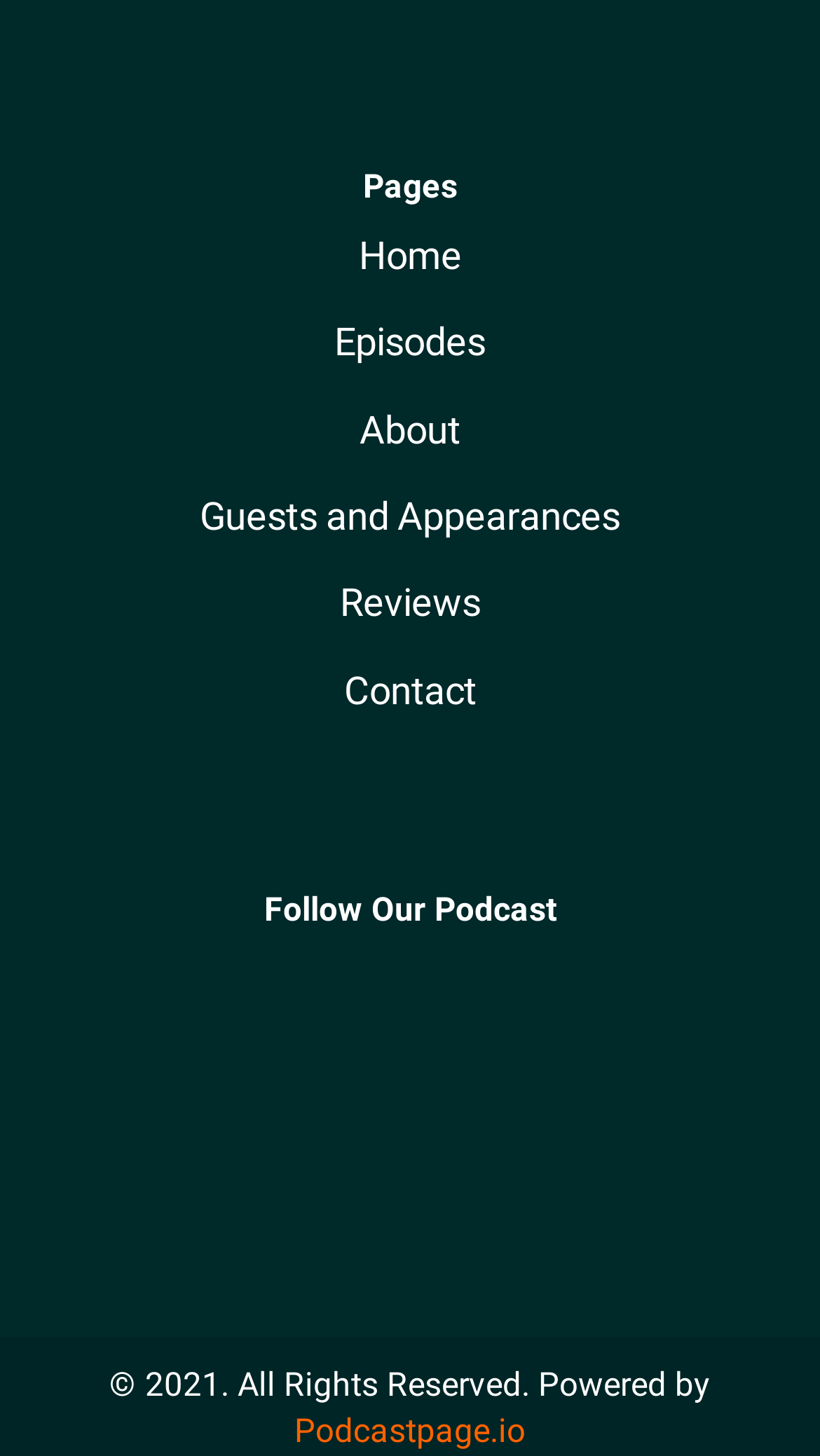What is the copyright year mentioned at the bottom of the page?
Provide a short answer using one word or a brief phrase based on the image.

2021